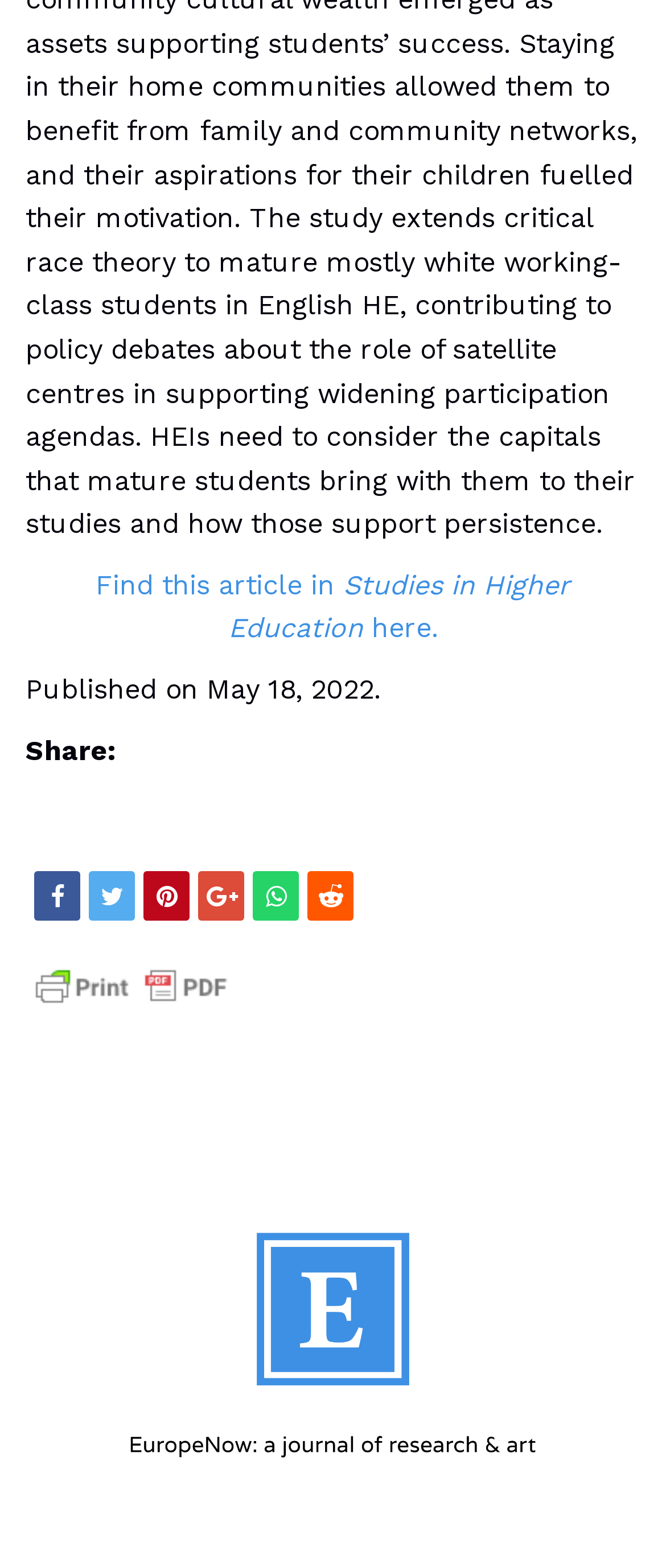What is the function of the button with a printer icon?
Look at the screenshot and give a one-word or phrase answer.

Print Friendly, PDF & Email